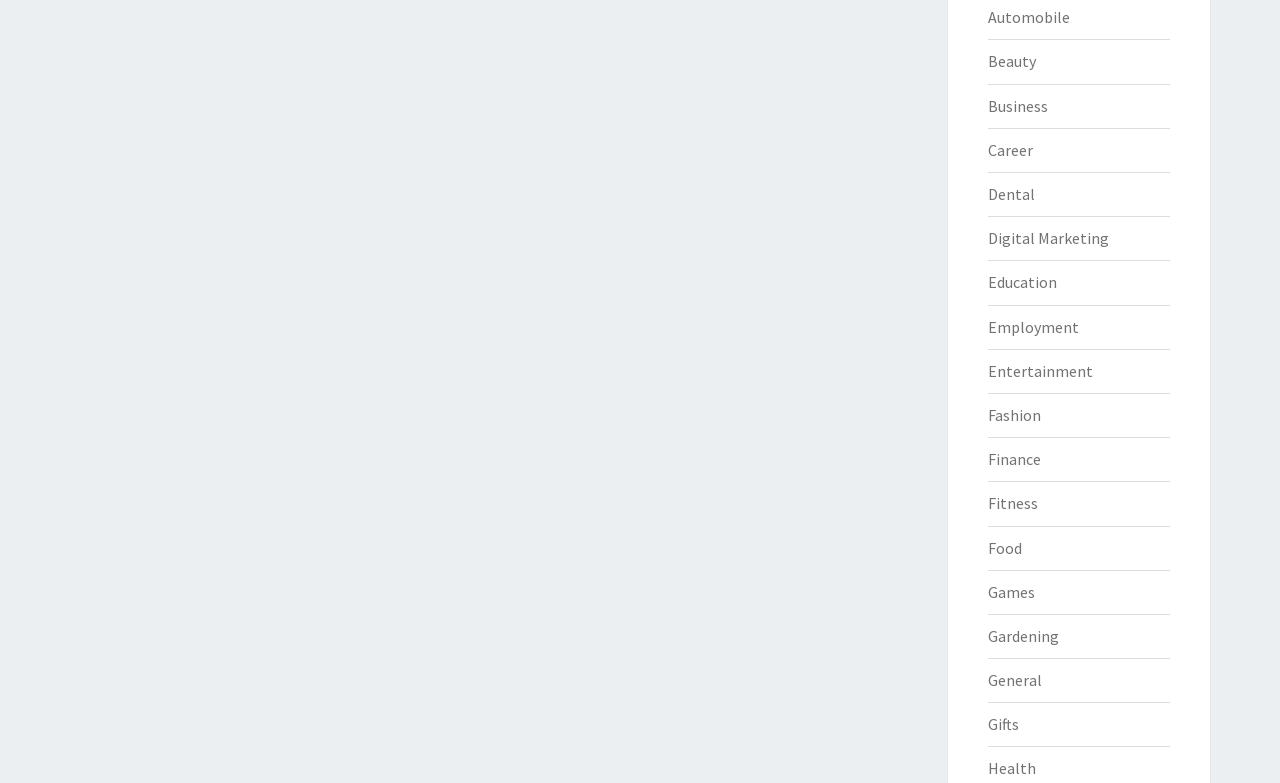Identify the bounding box for the described UI element: "Digital Marketing".

[0.771, 0.291, 0.866, 0.317]